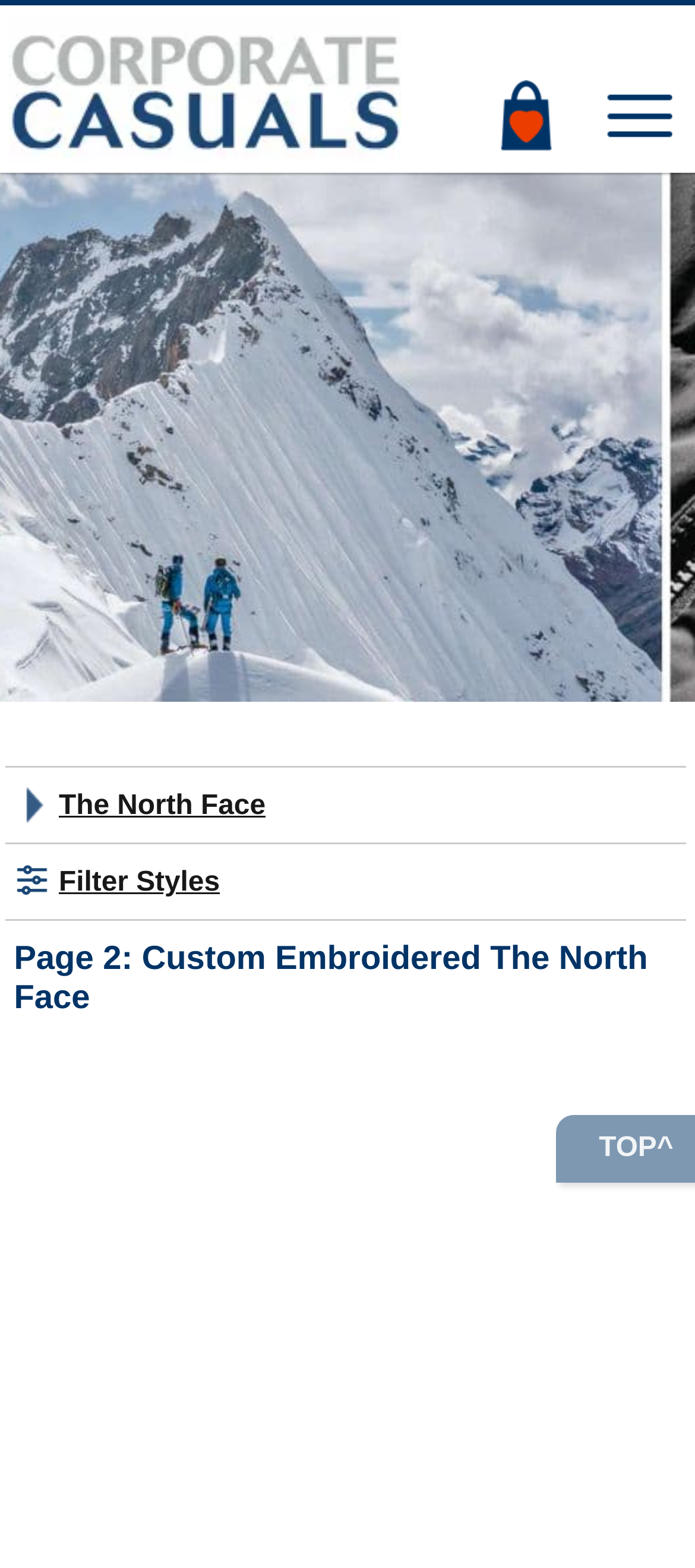Determine the bounding box for the UI element that matches this description: "The North Face".

[0.085, 0.505, 0.382, 0.524]